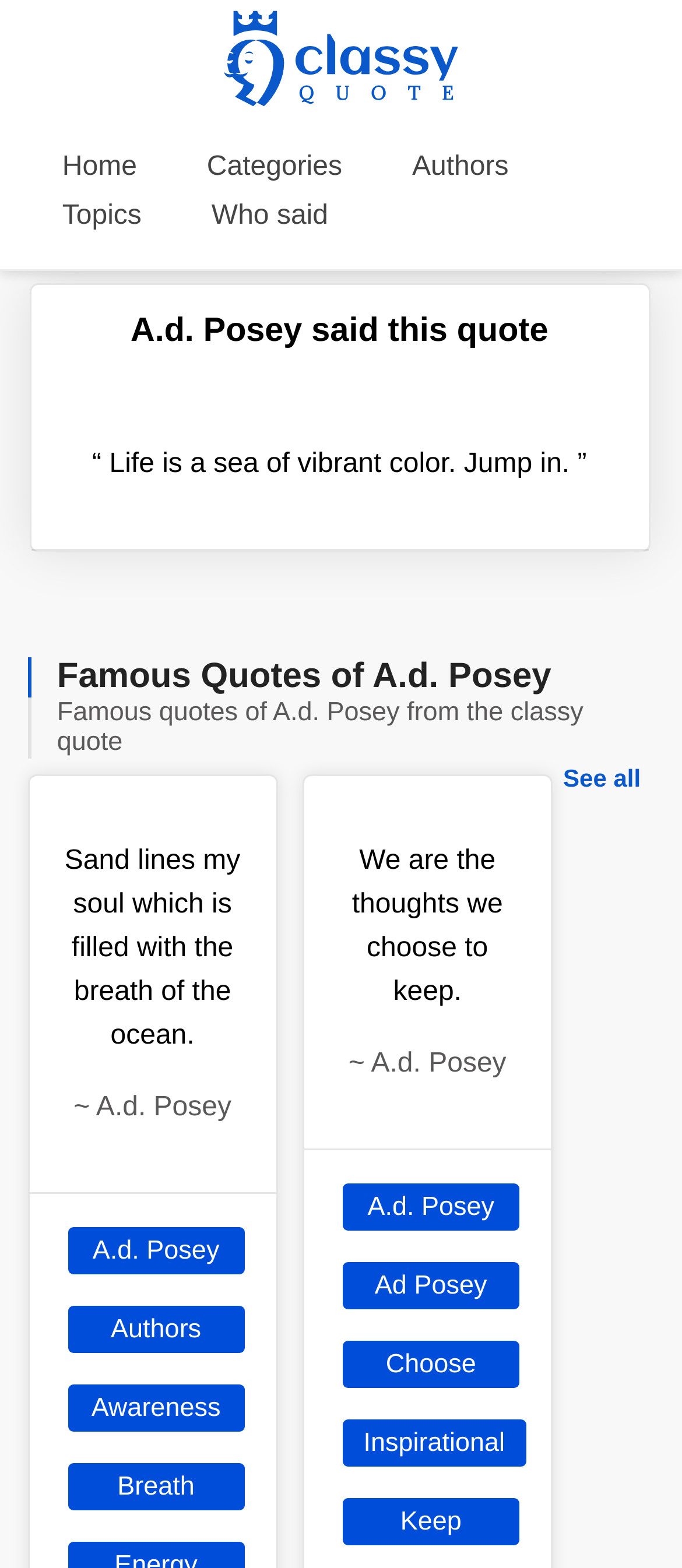What is the author of the quote 'We are the thoughts we choose to keep.'?
Please provide a single word or phrase as your answer based on the image.

A.d. Posey